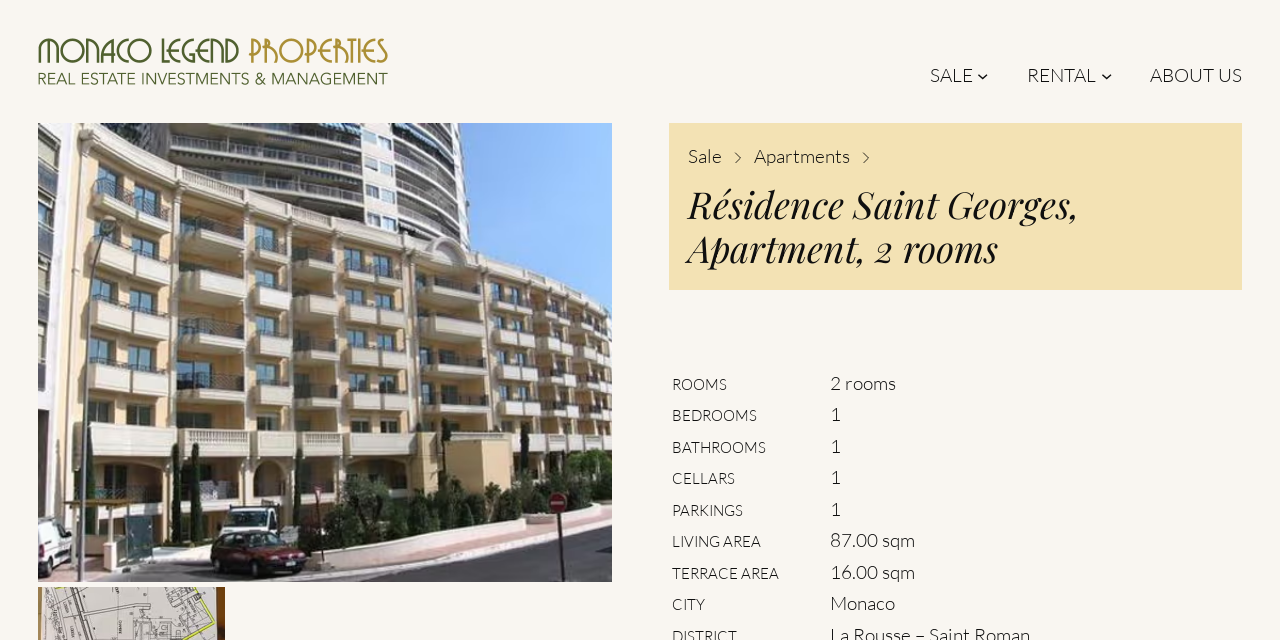Please provide a comprehensive response to the question based on the details in the image: What type of navigation menu is available on the webpage?

The webpage has a navigation element with the label 'Main', suggesting that it is a main navigation menu with links to different sections of the website.